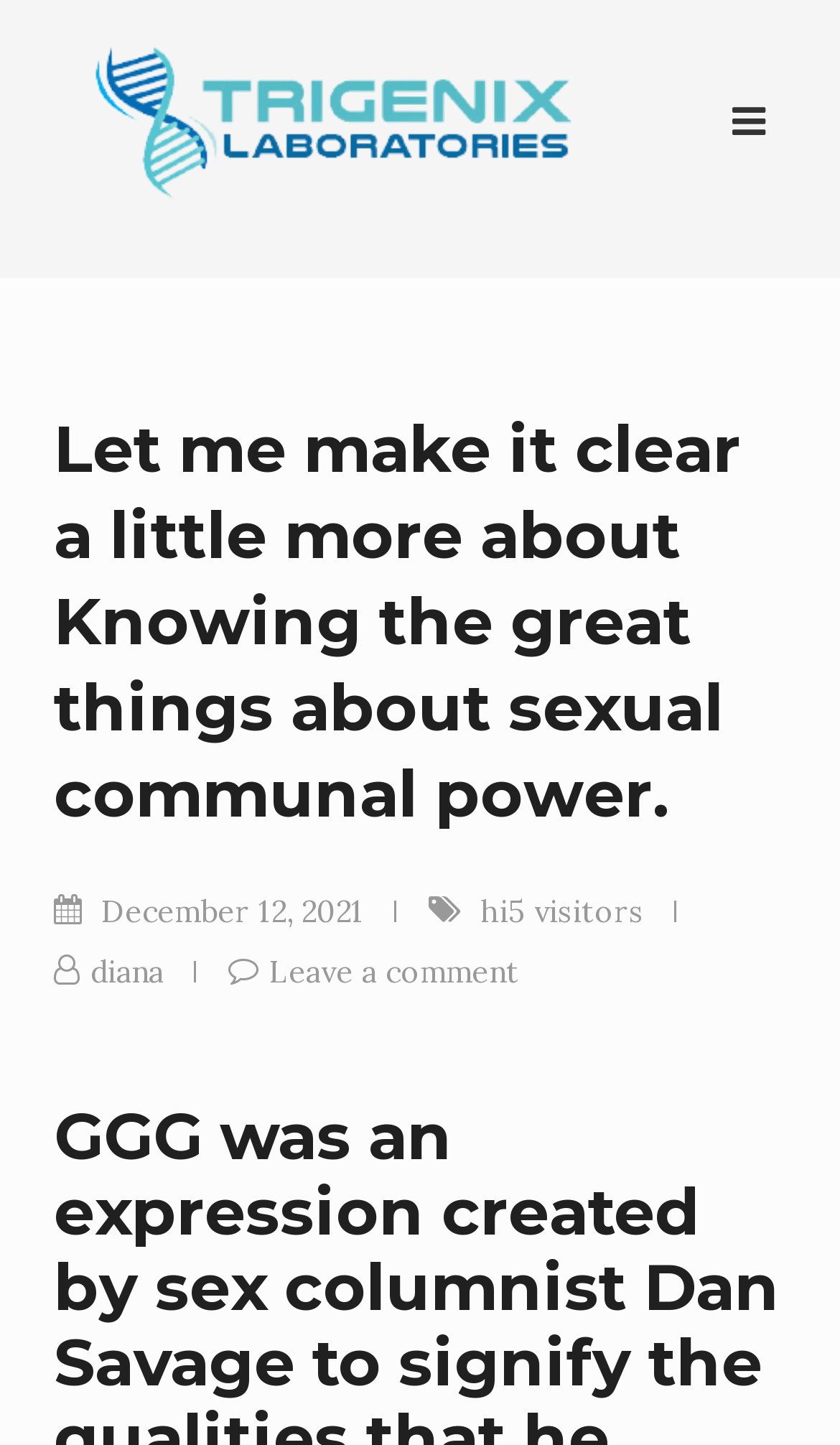Identify the bounding box of the UI element that matches this description: "diana".

[0.108, 0.659, 0.195, 0.685]